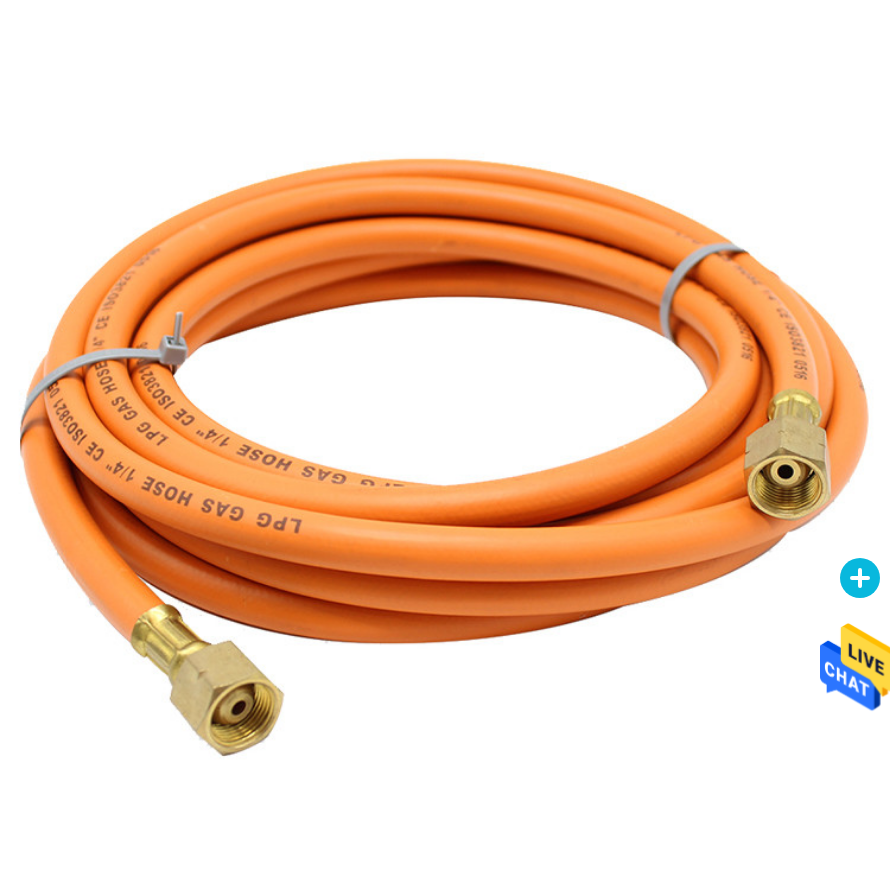What type of fittings do the metal connectors have?
Using the screenshot, give a one-word or short phrase answer.

Threaded